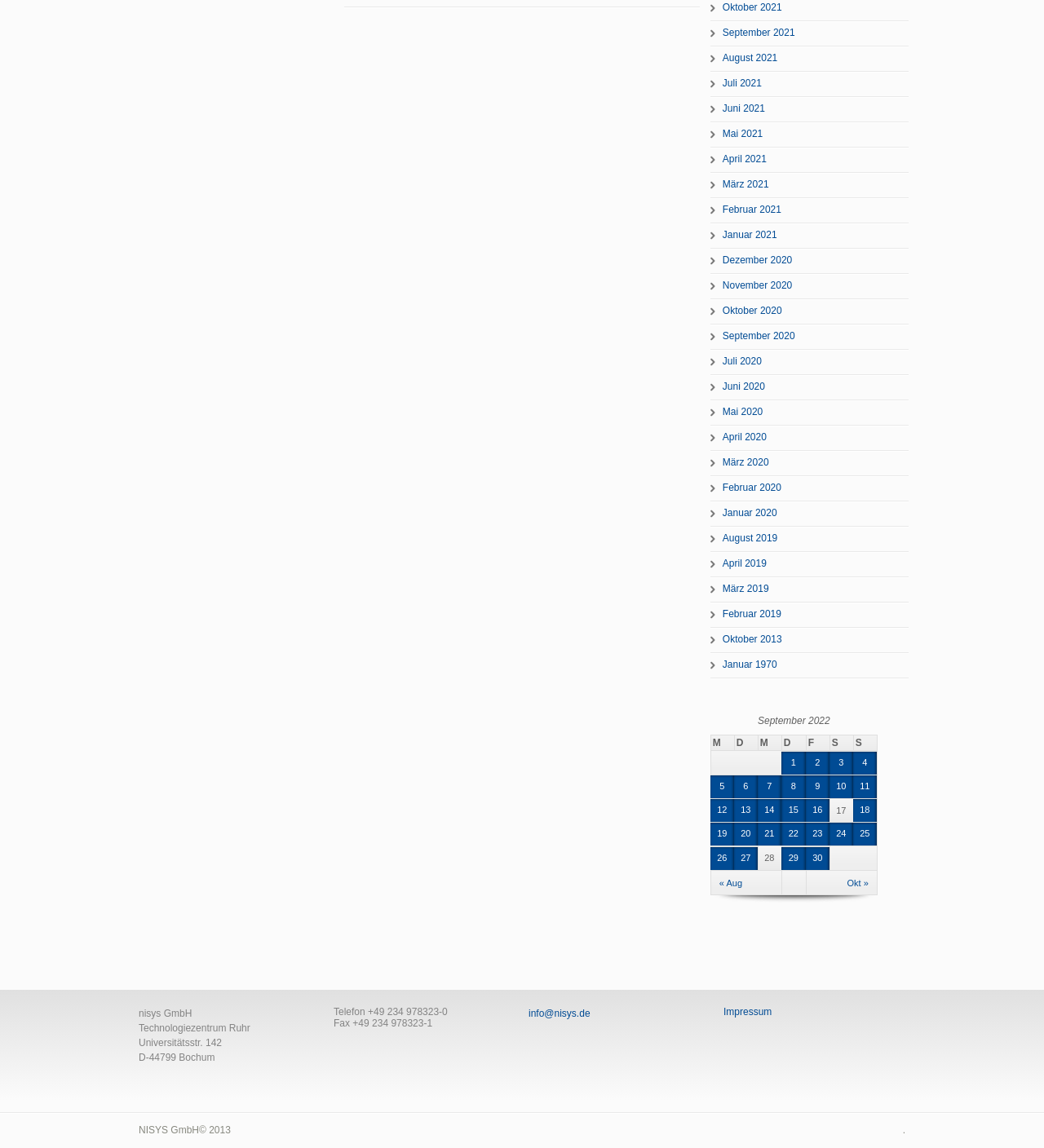Please locate the bounding box coordinates for the element that should be clicked to achieve the following instruction: "View the calendar for September 2022". Ensure the coordinates are given as four float numbers between 0 and 1, i.e., [left, top, right, bottom].

[0.68, 0.623, 0.841, 0.78]